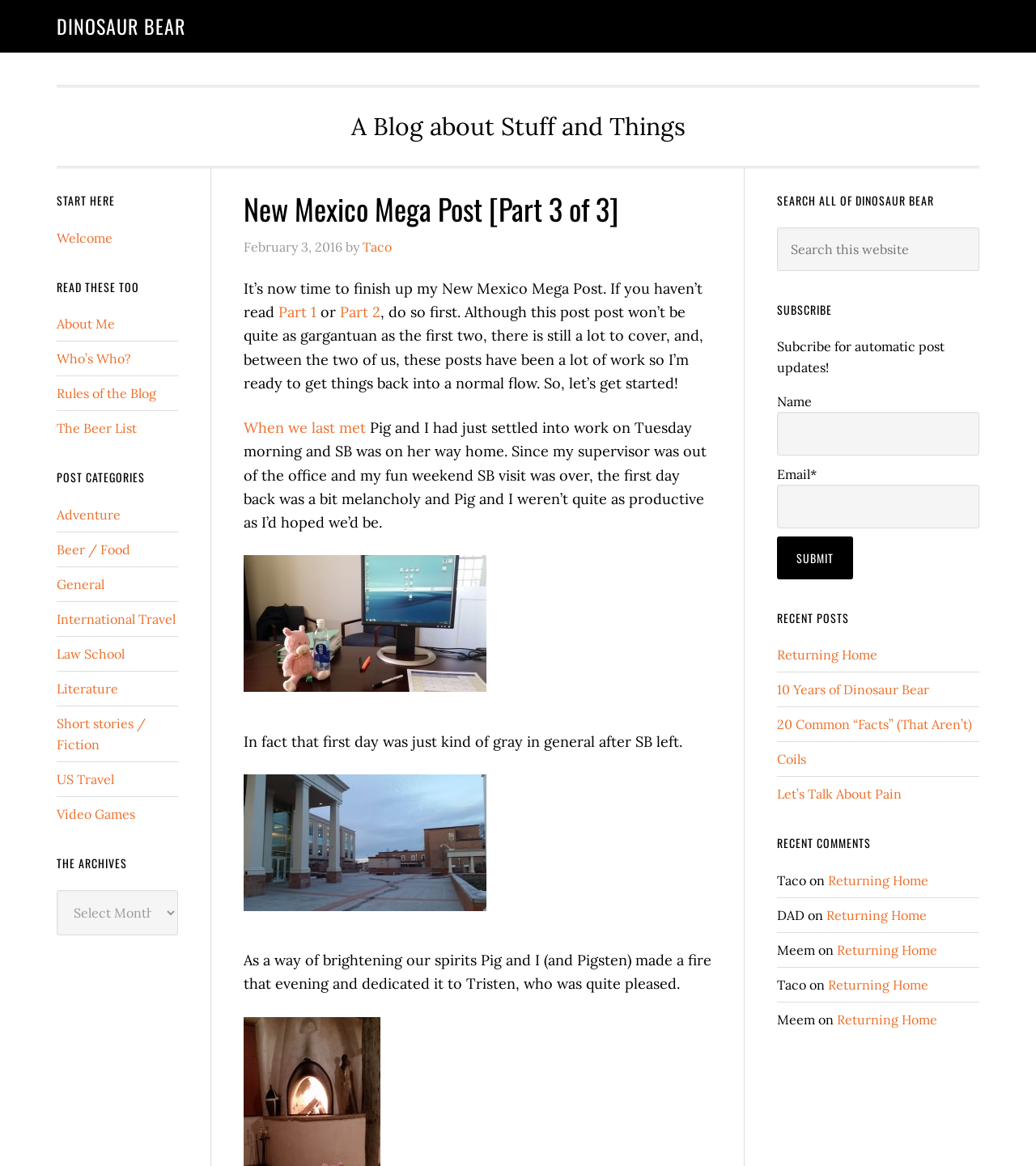Please identify the bounding box coordinates of the element I need to click to follow this instruction: "View SF Part 3 (1) image".

[0.235, 0.476, 0.47, 0.594]